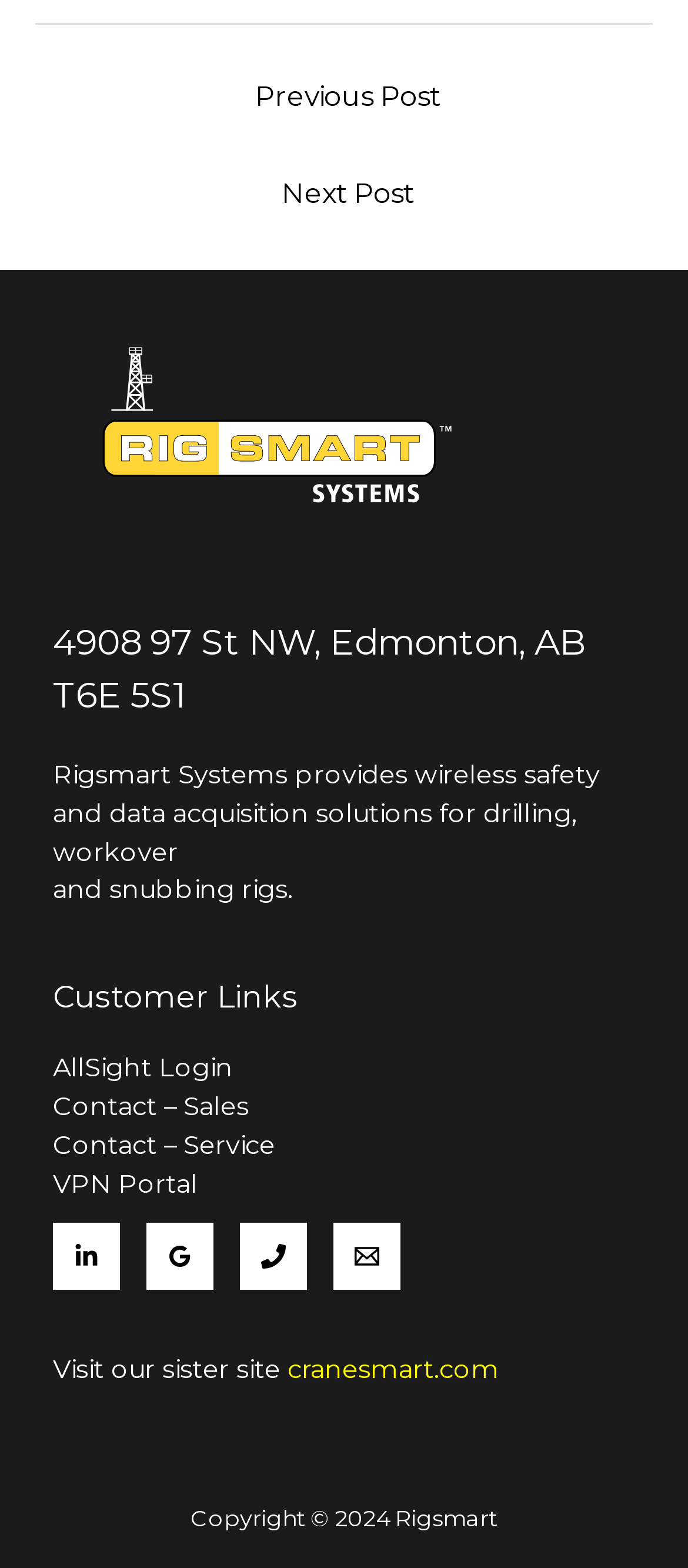Refer to the screenshot and answer the following question in detail:
What is the copyright year mentioned?

The copyright year is mentioned in the StaticText element with the text 'Copyright © 2024 Rigsmart' at the bottom of the webpage.